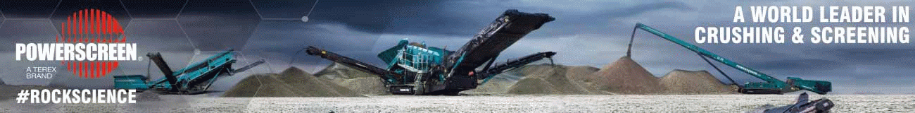Provide an in-depth description of all elements within the image.

The image showcases powerful machinery from Powerscreen, a prominent brand under the Terex Group, which specializes in the crushing and screening industry. Displayed against a backdrop of construction materials, the equipment includes large crushers and screeners designed for efficient mining and material processing. The text overlay emphasizes Powerscreen's leadership in the sector, highlighting their expertise and innovation in handling challenging materials. With the hashtag #ROCKSCIENCE, the image suggests a commitment to advanced technology and solutions that enhance productivity in construction operations.